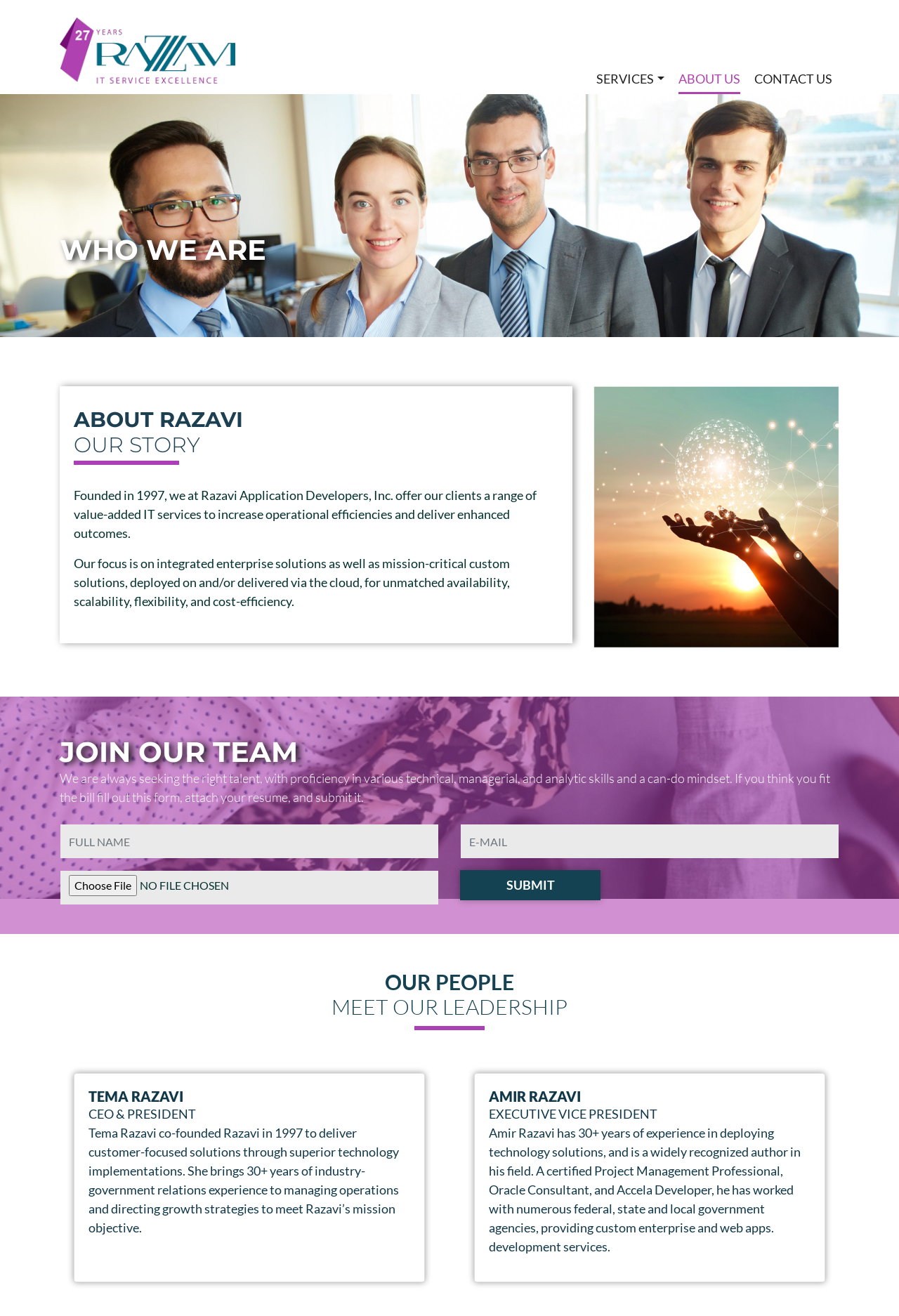Show the bounding box coordinates for the HTML element described as: "name="resume"".

[0.066, 0.661, 0.488, 0.688]